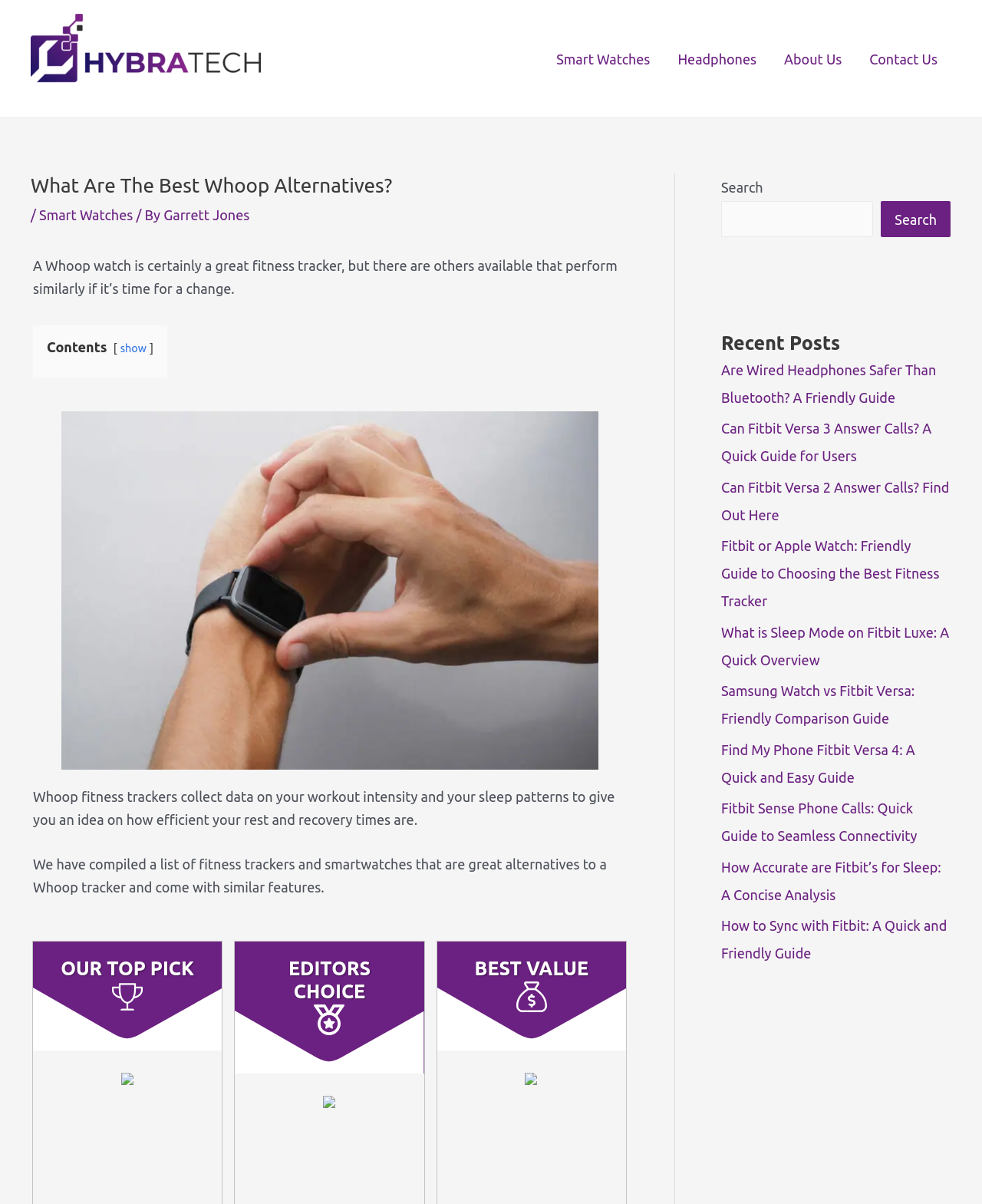Write an exhaustive caption that covers the webpage's main aspects.

This webpage is about finding the best Whoop alternatives, a fitness tracker. At the top, there is a navigation menu with links to "Smart Watches", "Headphones", "About Us", and "Contact Us". Below the navigation menu, there is a header section with a heading "What Are The Best Whoop Alternatives?" and a link to "Garrett Jones". 

The main content of the webpage starts with a brief introduction to Whoop fitness trackers, followed by a section titled "Contents". There is an image related to Whoop fitness trackers, and then a paragraph explaining the features of Whoop trackers. 

The webpage then presents a list of fitness trackers and smartwatches that are great alternatives to Whoop trackers, with similar features. This list is divided into three sections: "OUR TOP PICK", "EDITORS CHOICE", and "BEST VALUE". Each section has an image, a link, and a brief description. 

On the right side of the webpage, there is a search box with a button, and below it, a section titled "Recent Posts" with links to several articles related to fitness trackers and smartwatches.